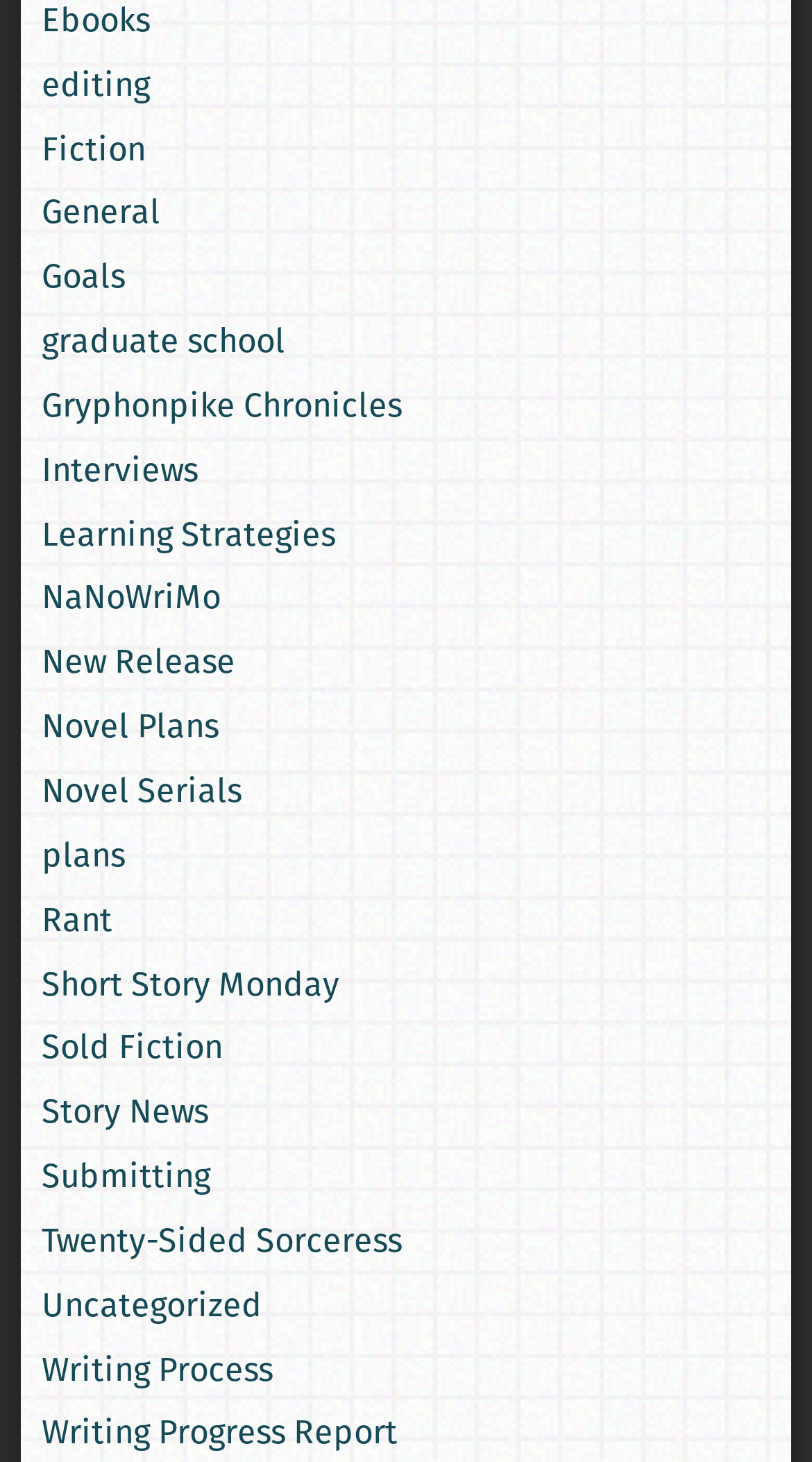Pinpoint the bounding box coordinates of the element you need to click to execute the following instruction: "read fiction stories". The bounding box should be represented by four float numbers between 0 and 1, in the format [left, top, right, bottom].

[0.051, 0.085, 0.179, 0.118]